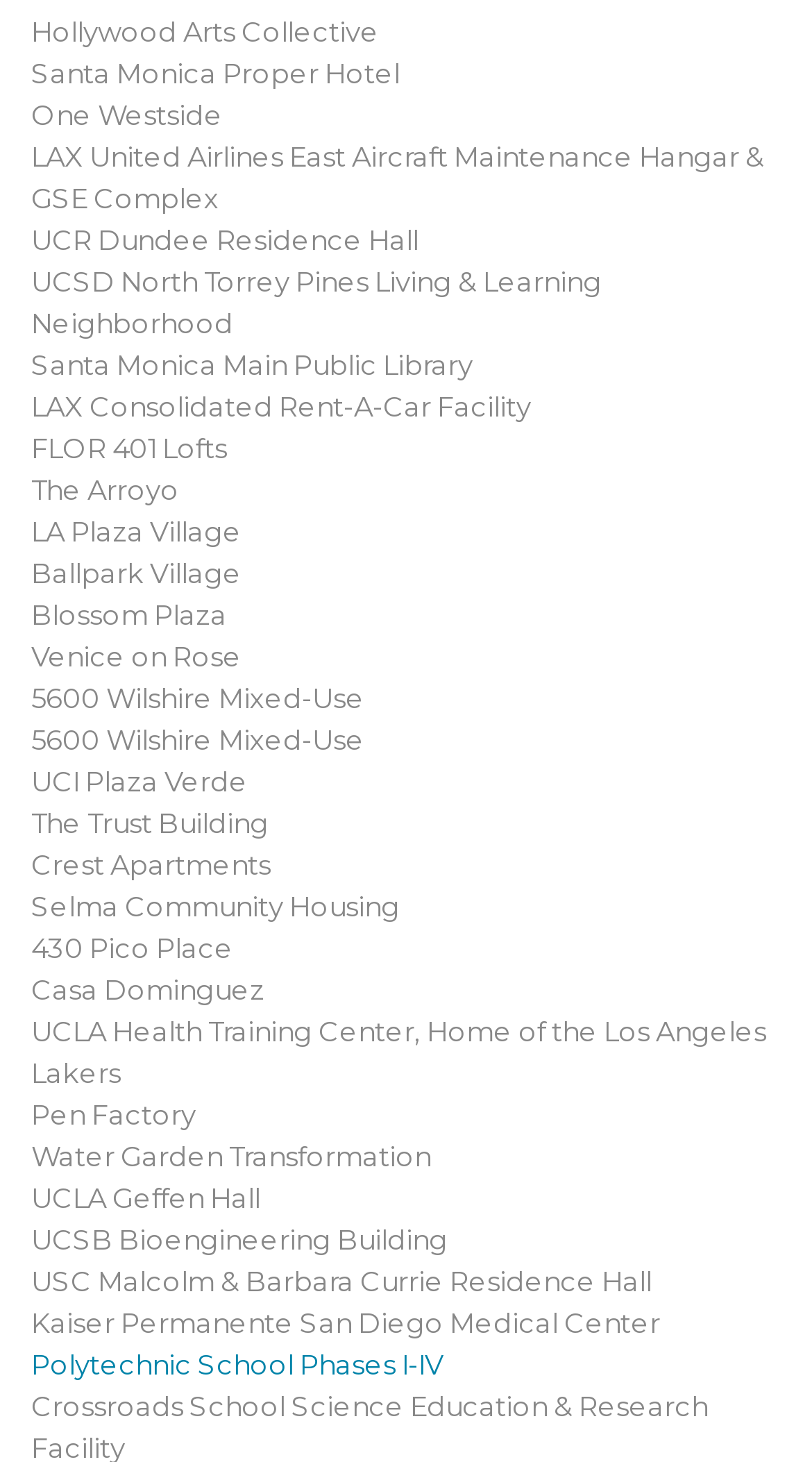Use a single word or phrase to respond to the question:
How many links are on this webpage?

30